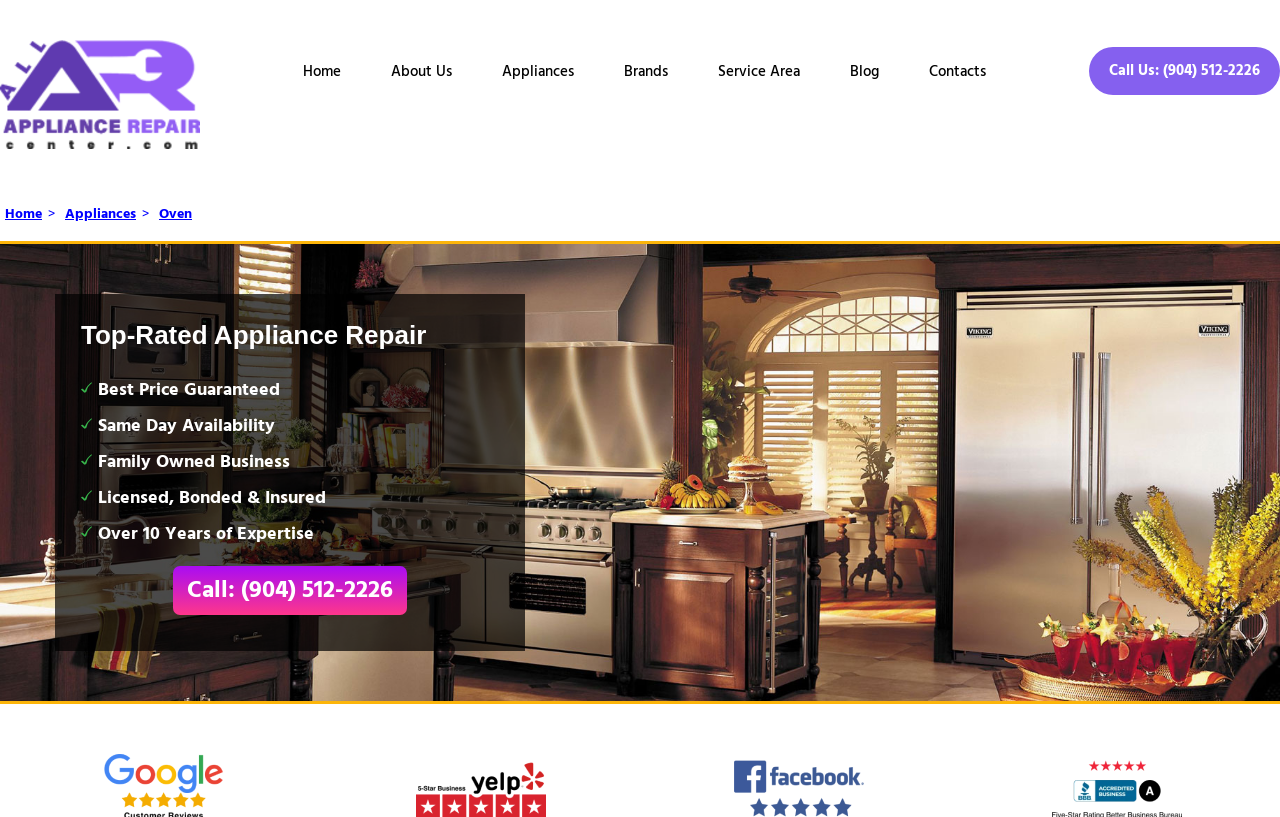Provide a brief response in the form of a single word or phrase:
What is the guarantee offered by the company?

Best Price Guaranteed